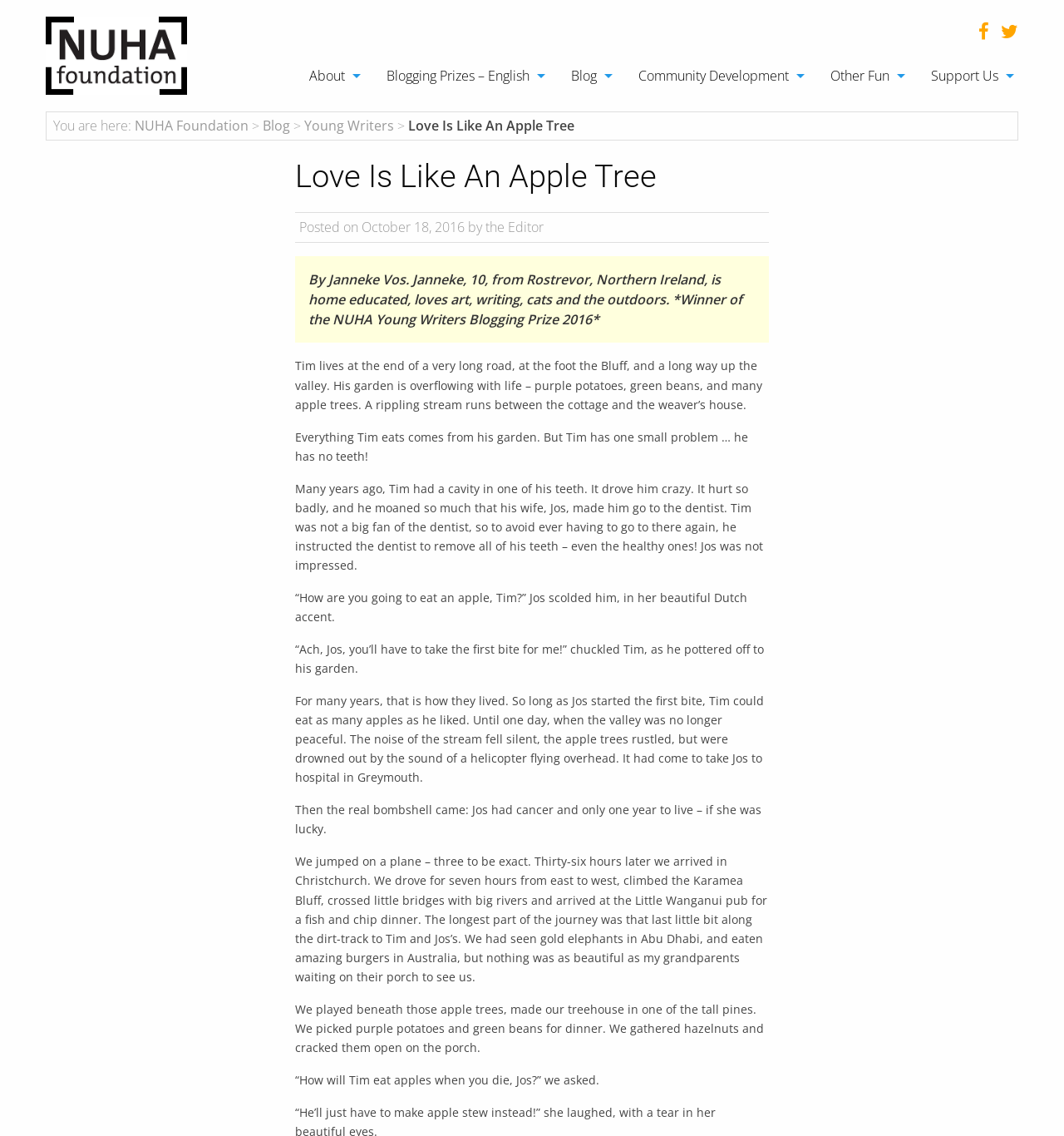Extract the main heading text from the webpage.

Love Is Like An Apple Tree